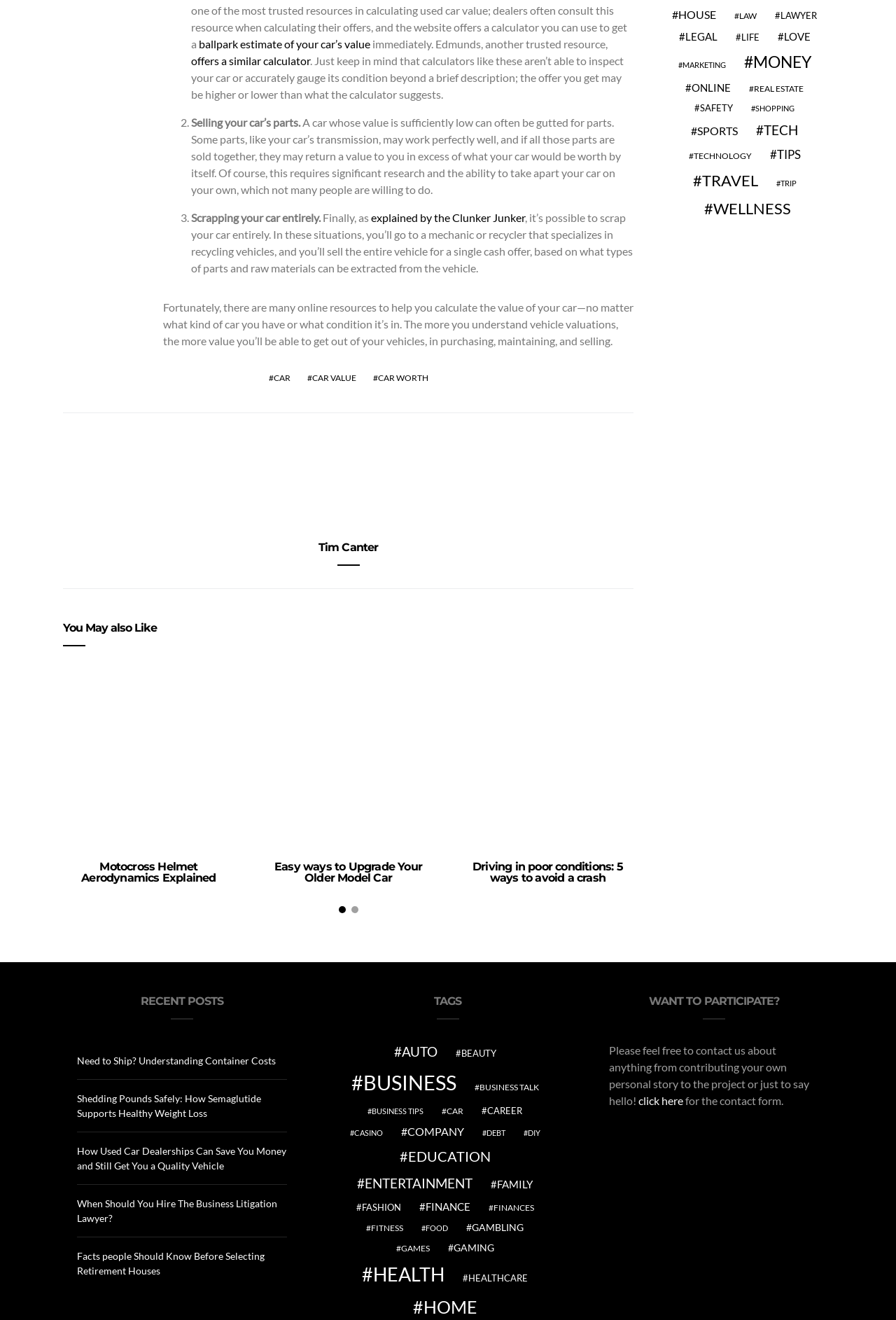What is the topic of the first article?
Based on the image, answer the question with as much detail as possible.

The first article is about Motocross Helmet Aerodynamics Explained, which is indicated by the heading 'Motocross Helmet Aerodynamics Explained'.